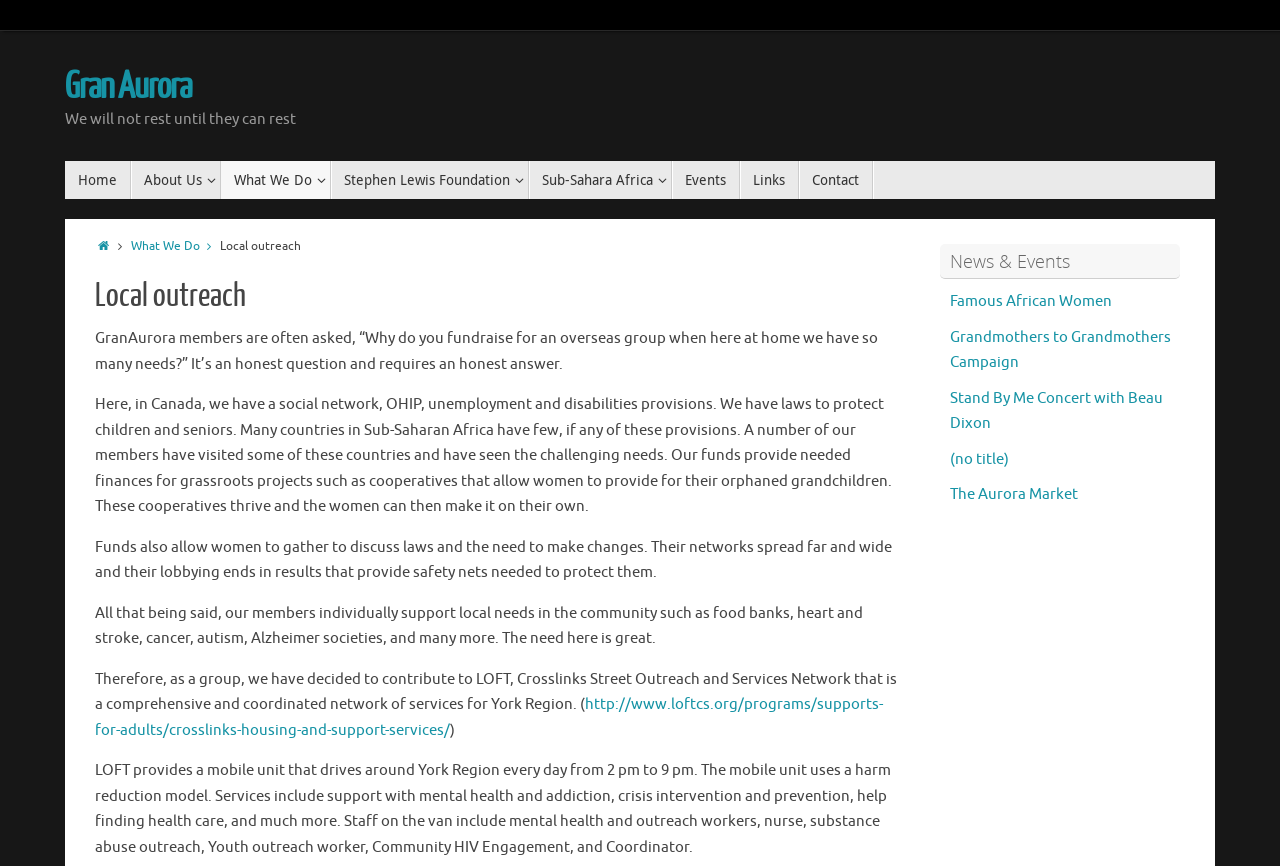Provide the bounding box coordinates of the HTML element described by the text: "About Us".

[0.102, 0.186, 0.173, 0.23]